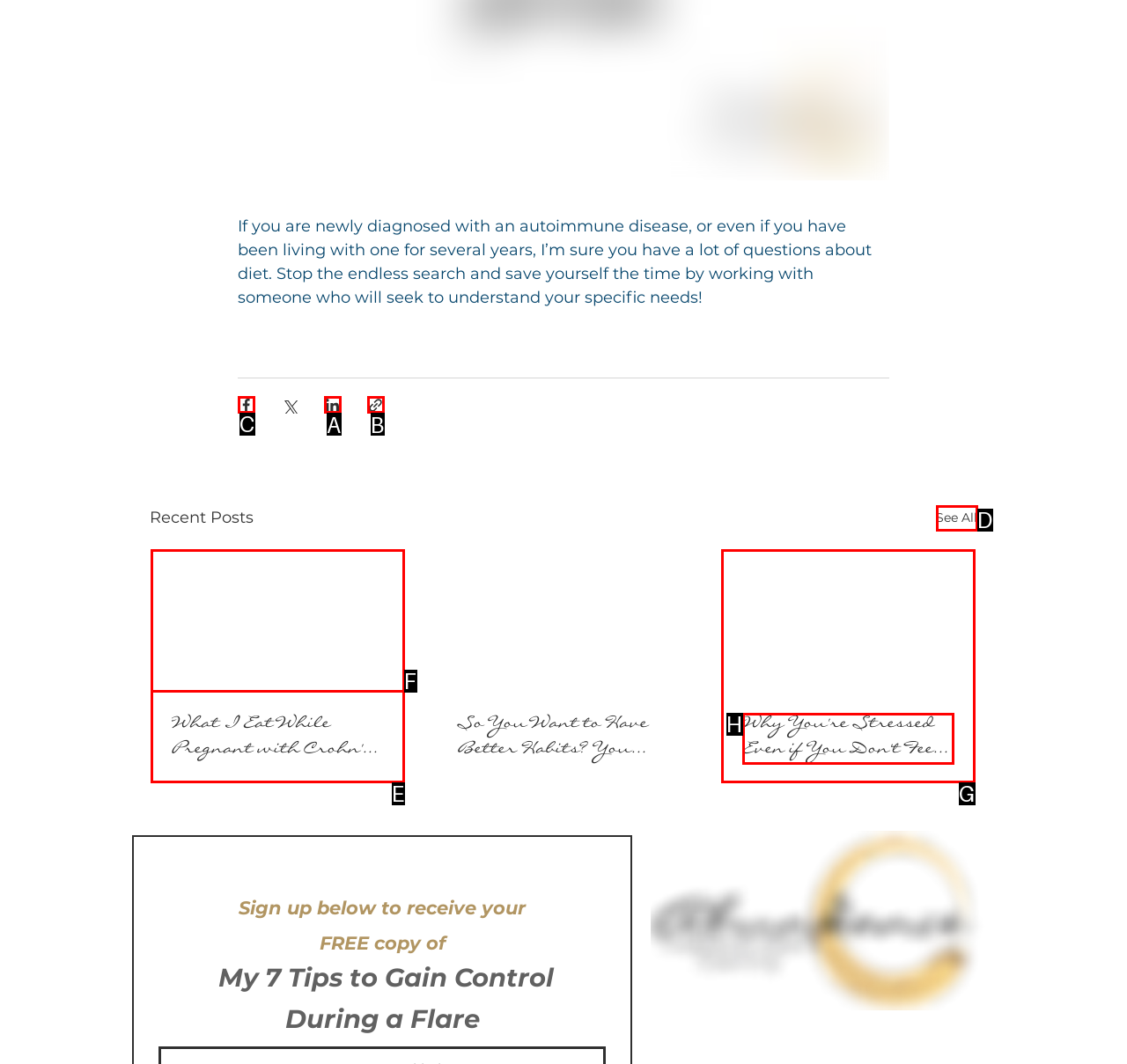Select the appropriate HTML element to click for the following task: Share via Facebook
Answer with the letter of the selected option from the given choices directly.

C